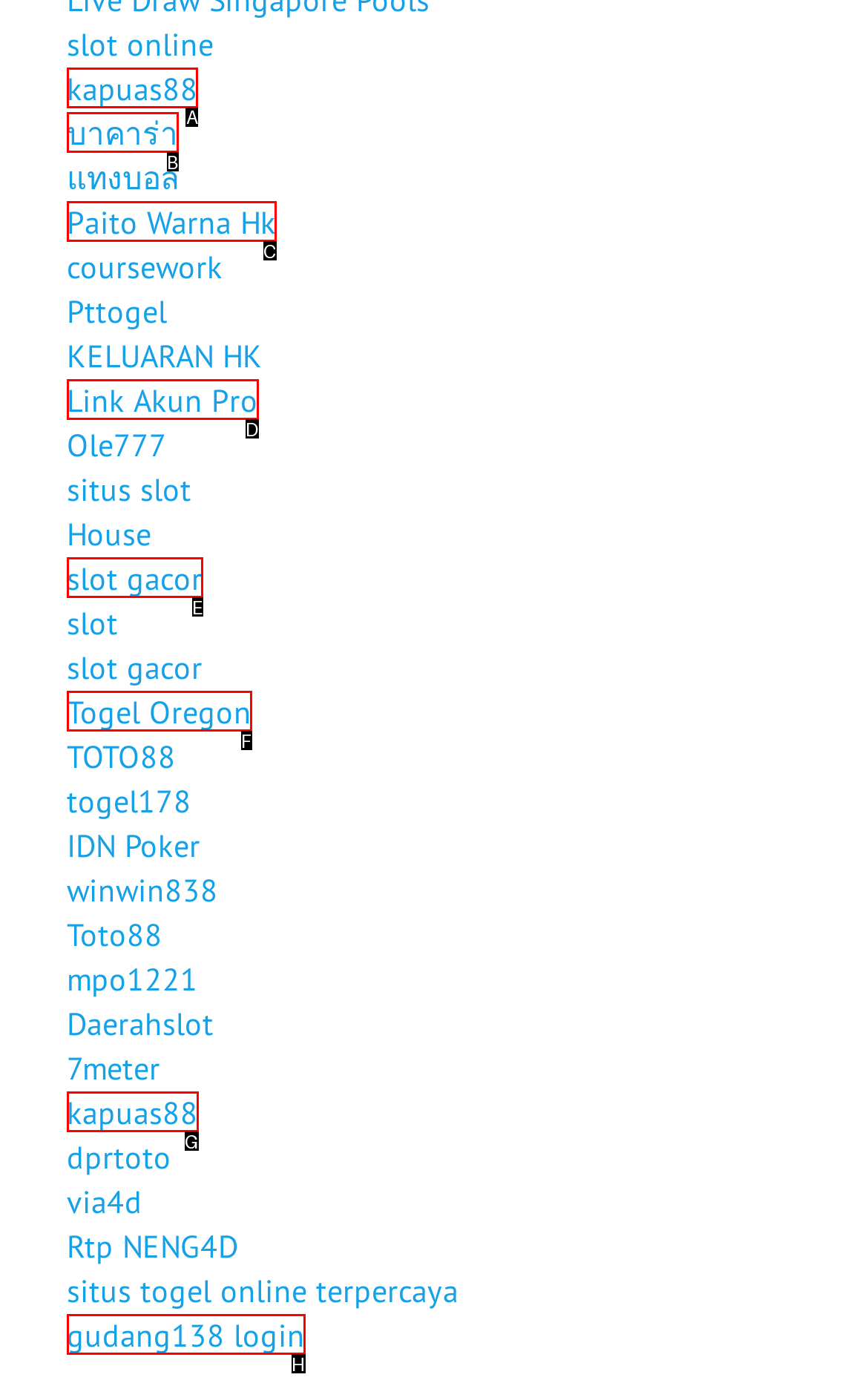Determine which UI element you should click to perform the task: visit kapuas88
Provide the letter of the correct option from the given choices directly.

A